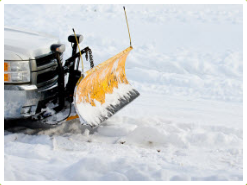Deliver an in-depth description of the image, highlighting major points.

A snowplow attached to the front of a vehicle clears a path through a thick blanket of freshly fallen snow. This image highlights the efficiency of snow removal services, essential for maintaining safe and accessible roads and driveways during winter months. The yellow blade contrasts sharply with the white snow, emphasizing the critical role of professional snow removal in keeping properties clear and functional in harsh weather conditions. This service is part of the comprehensive offerings by Matt Myette Landscaping, which also includes landscape design, hardscaping, and carpentry, ensuring homeowners are well-prepared for every season.